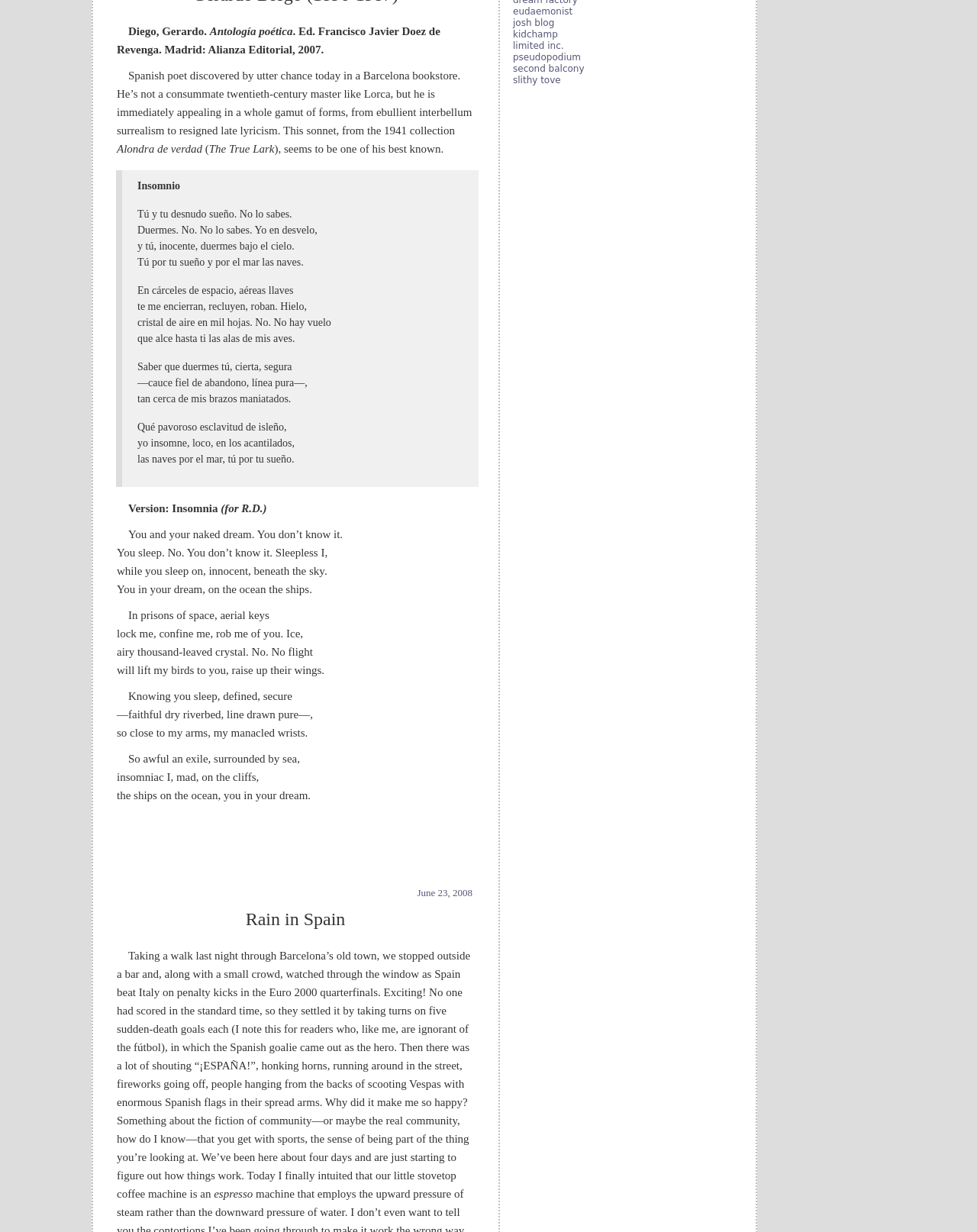Identify the bounding box for the described UI element. Provide the coordinates in (top-left x, top-left y, bottom-right x, bottom-right y) format with values ranging from 0 to 1: kidchamp

[0.525, 0.024, 0.571, 0.032]